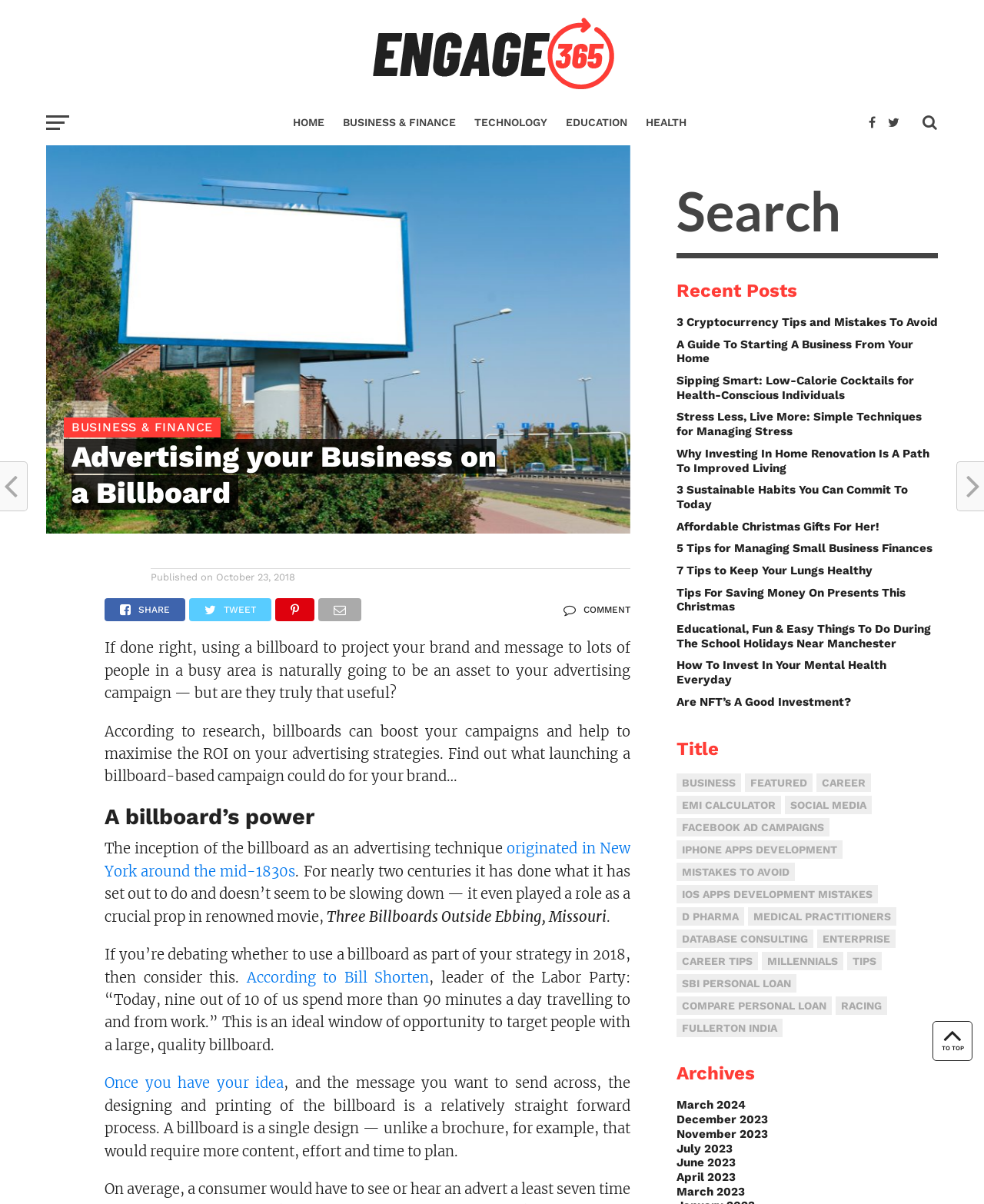Please find the bounding box coordinates of the element that must be clicked to perform the given instruction: "Go to the 'CONTACT' page". The coordinates should be four float numbers from 0 to 1, i.e., [left, top, right, bottom].

[0.288, 0.123, 0.359, 0.163]